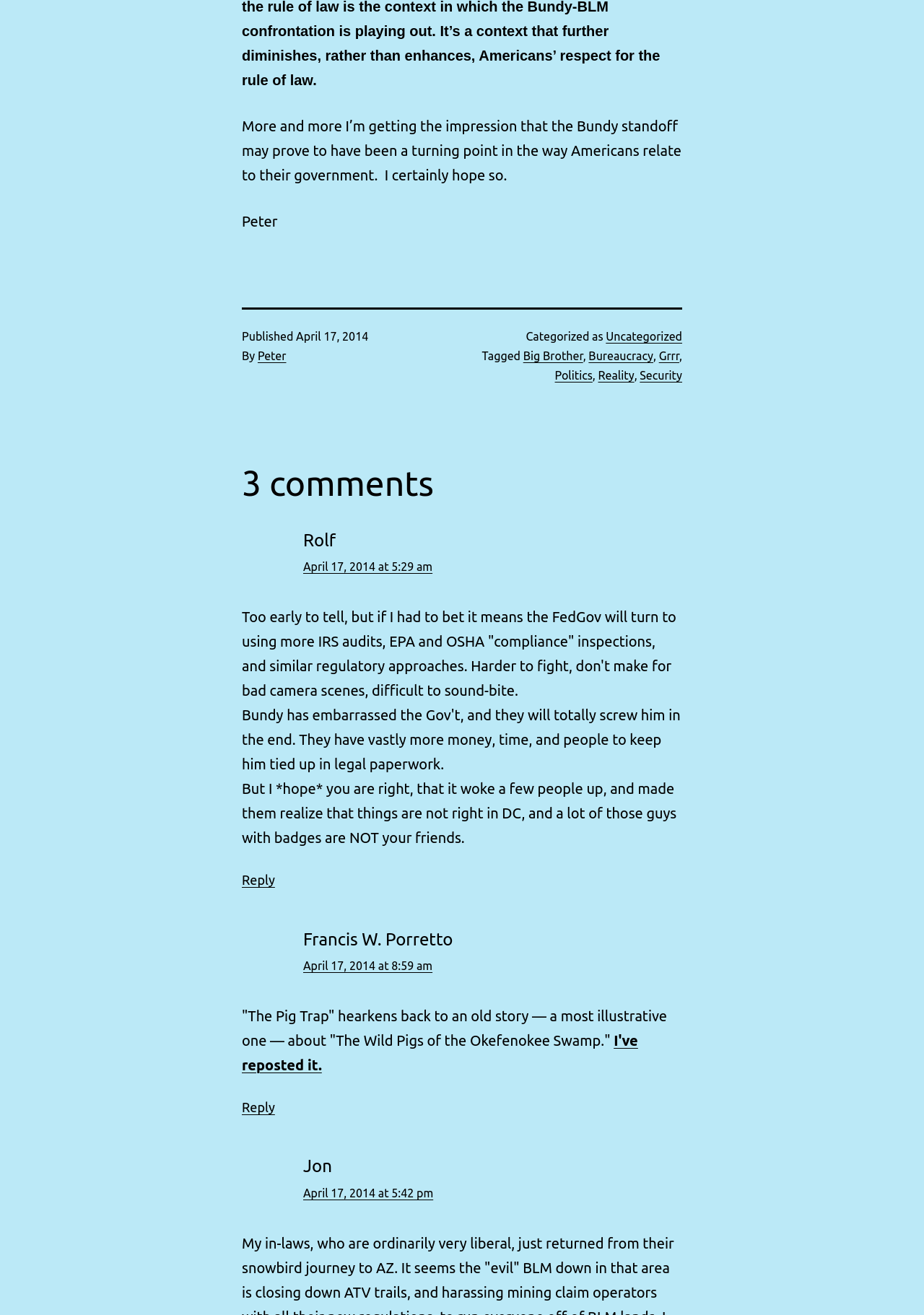What is the topic category of the article?
Please provide a comprehensive and detailed answer to the question.

The topic category of the article can be found in the footer section of the article, where it says 'Categorized as Uncategorized'. This information is located below the author's name and date.